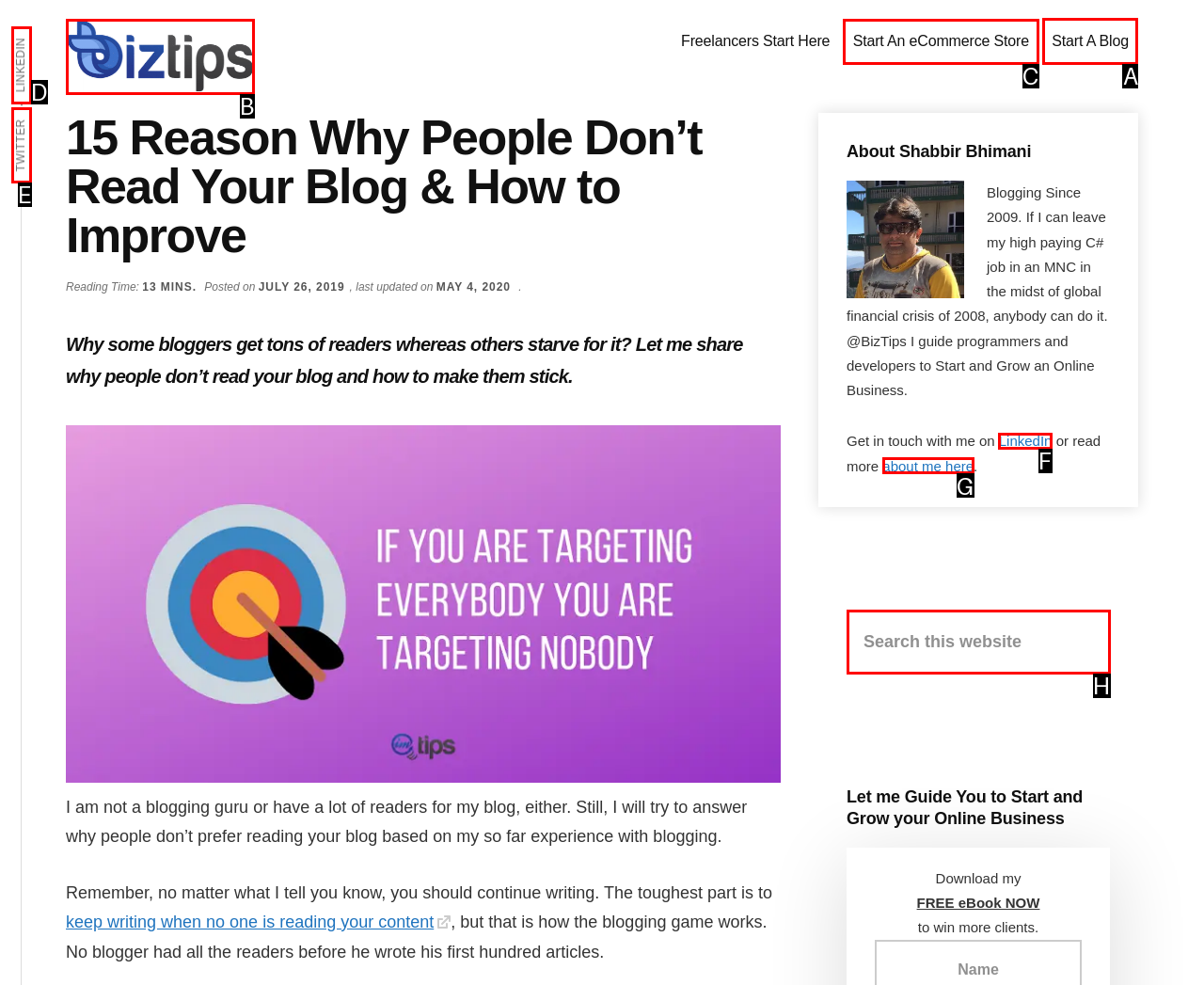Indicate which UI element needs to be clicked to fulfill the task: Start a blog
Answer with the letter of the chosen option from the available choices directly.

A